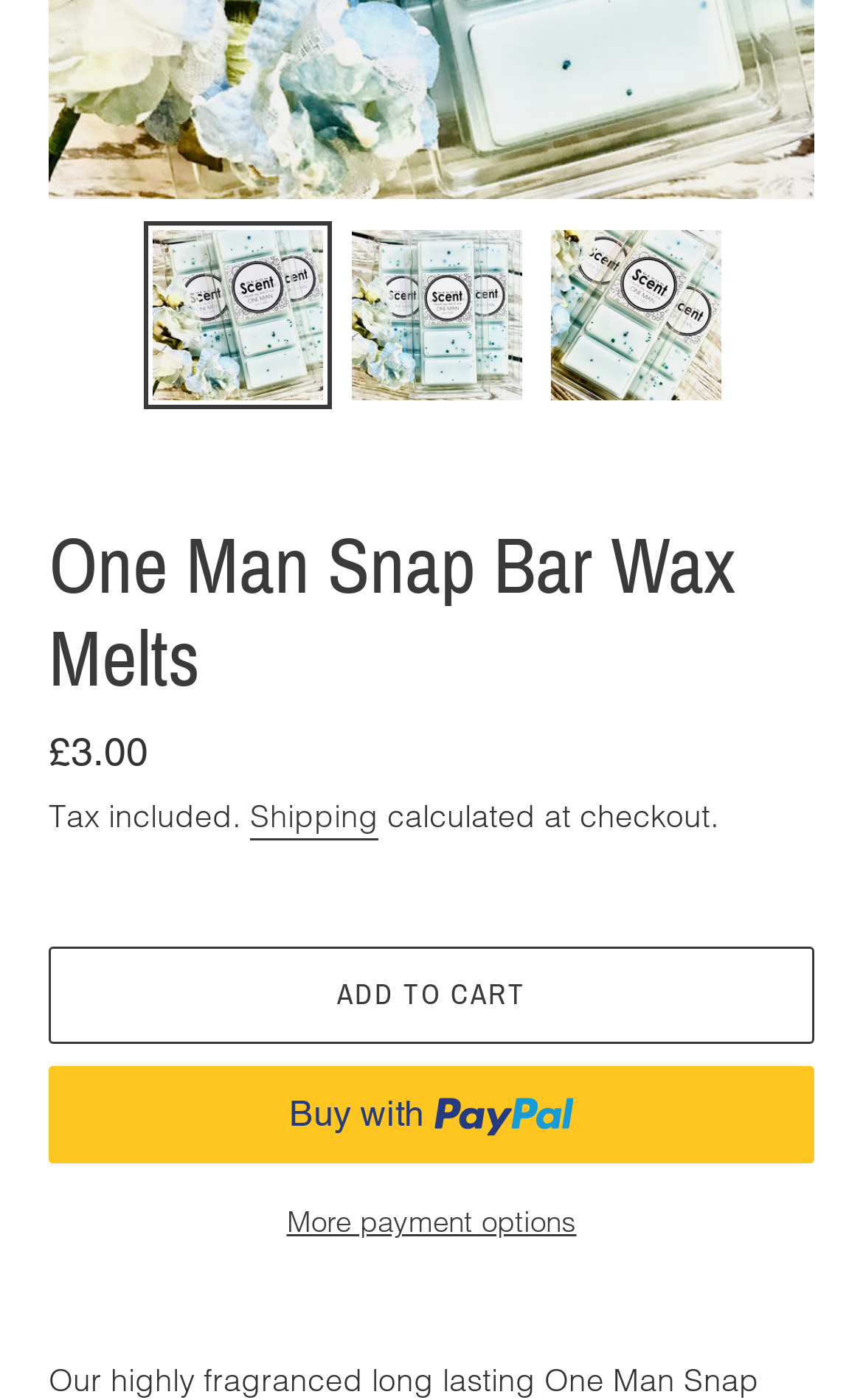Determine the bounding box coordinates in the format (top-left x, top-left y, bottom-right x, bottom-right y). Ensure all values are floating point numbers between 0 and 1. Identify the bounding box of the UI element described by: Buy now with PayPalBuy with

[0.056, 0.762, 0.944, 0.832]